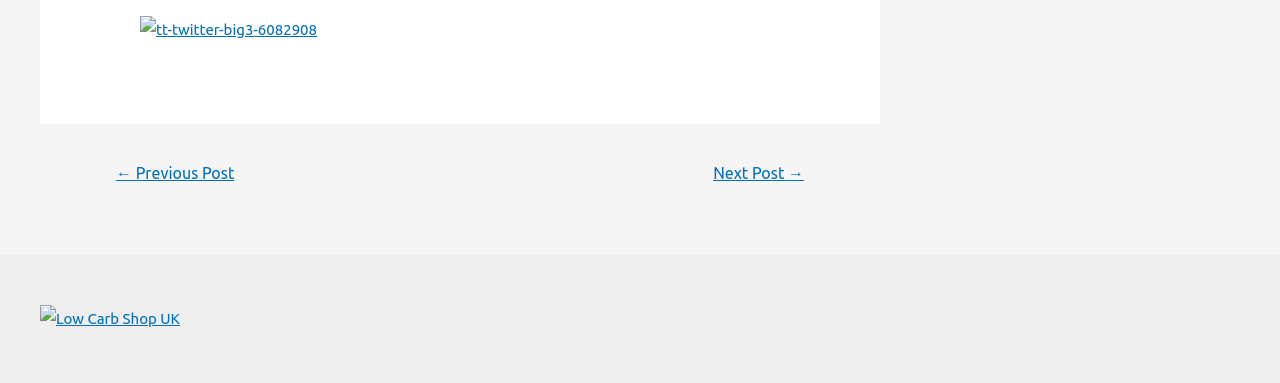Determine the bounding box for the UI element that matches this description: "alt="tt-twitter-big3-6082908"".

[0.109, 0.052, 0.248, 0.096]